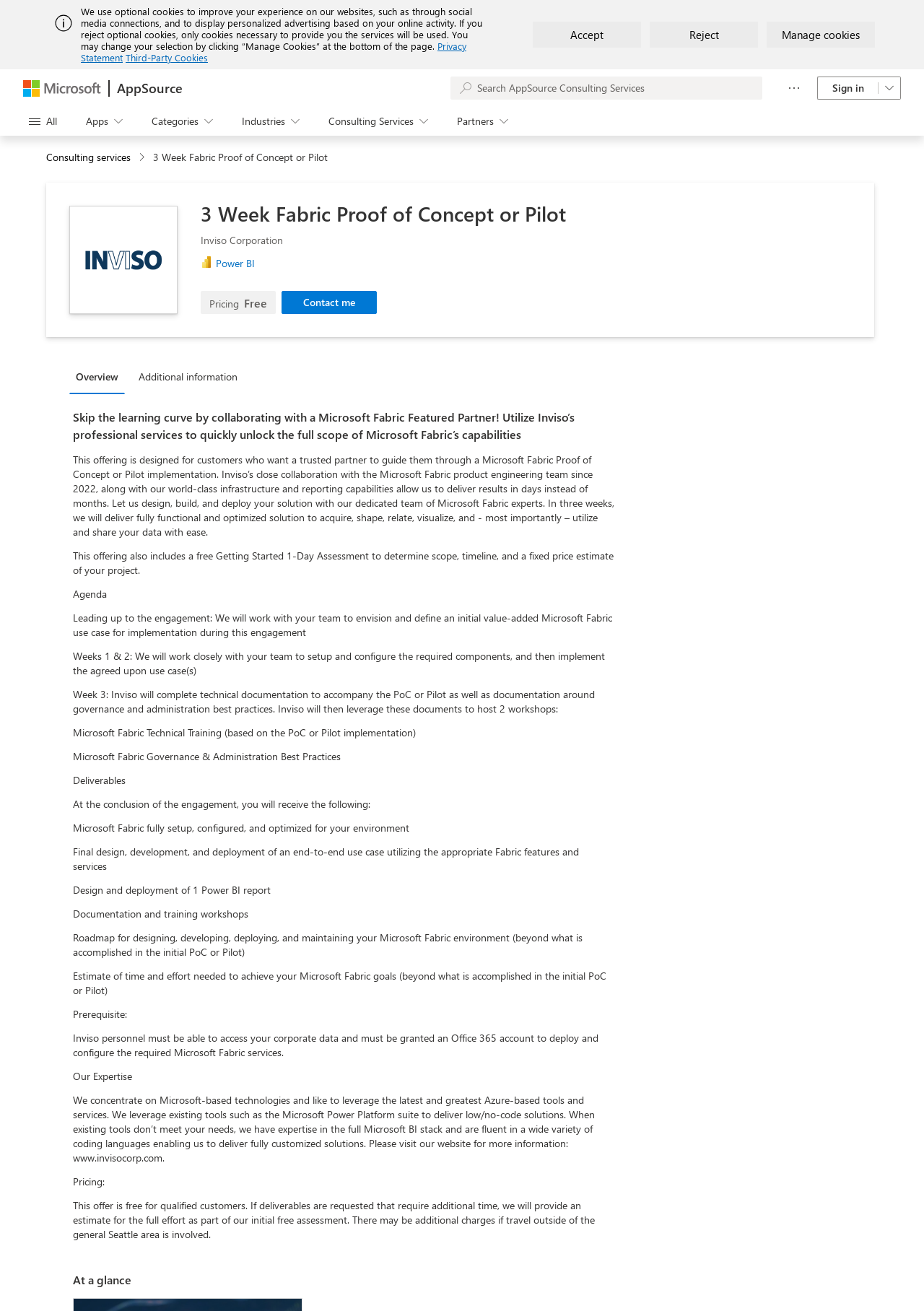Could you specify the bounding box coordinates for the clickable section to complete the following instruction: "Enter username"?

None